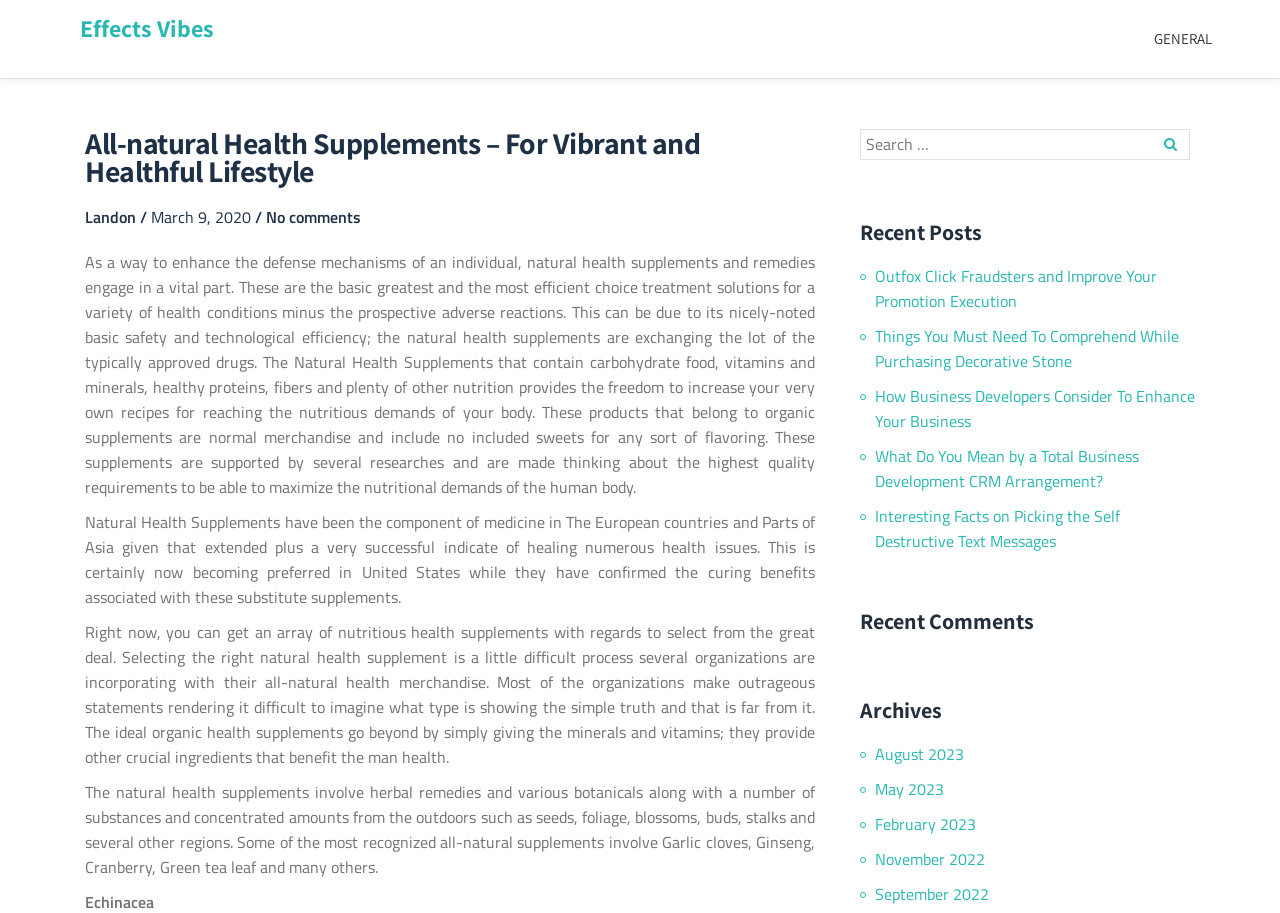What is the category of the blog post 'Outfox Click Fraudsters and Improve Your Promotion Execution'?
From the image, provide a succinct answer in one word or a short phrase.

Recent Posts